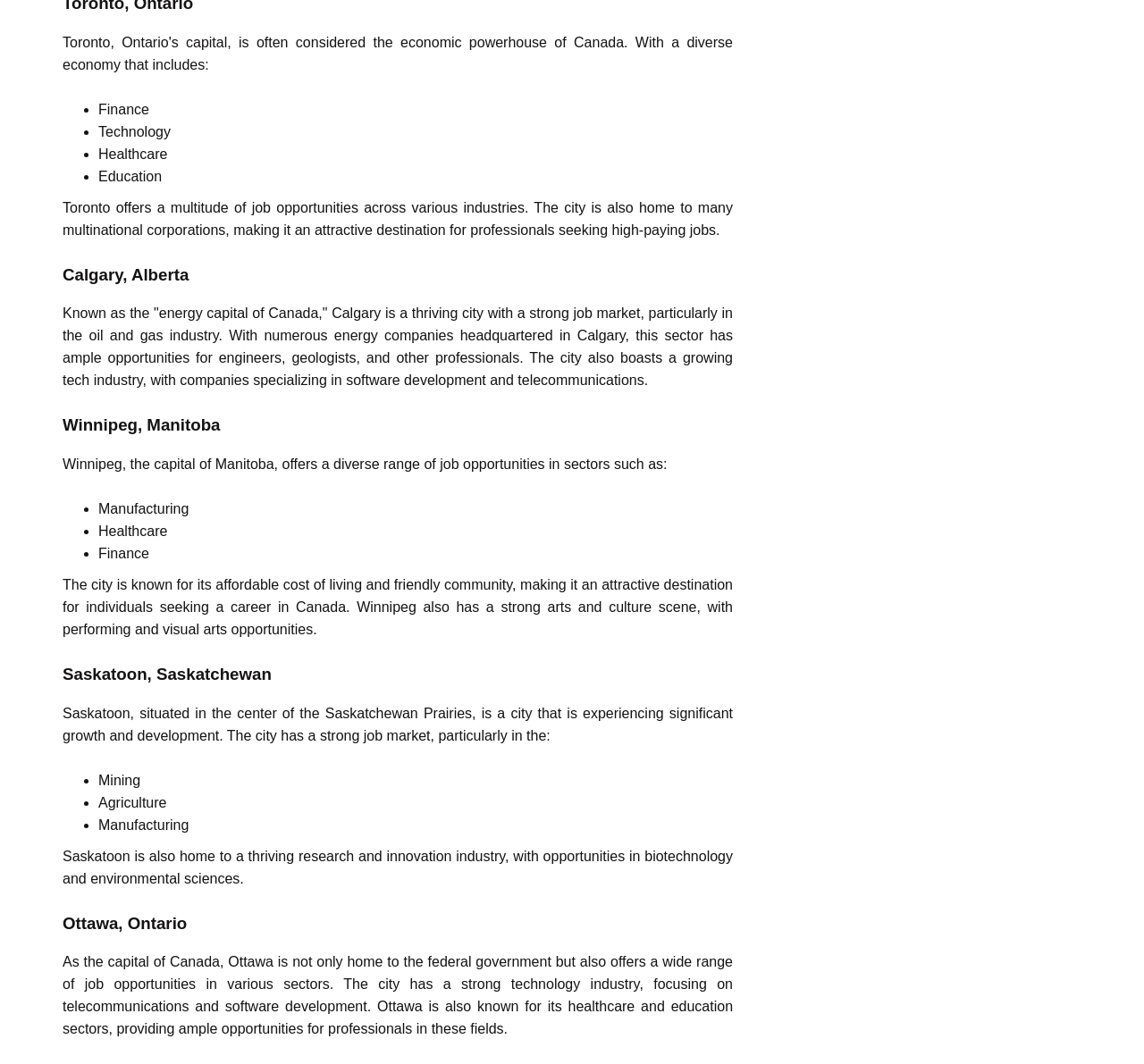What sector is Saskatoon experiencing significant growth in?
Please respond to the question with a detailed and informative answer.

According to the webpage, Saskatoon is experiencing significant growth and development, particularly in the mining, agriculture, and manufacturing sectors, which are major contributors to the city's job market.